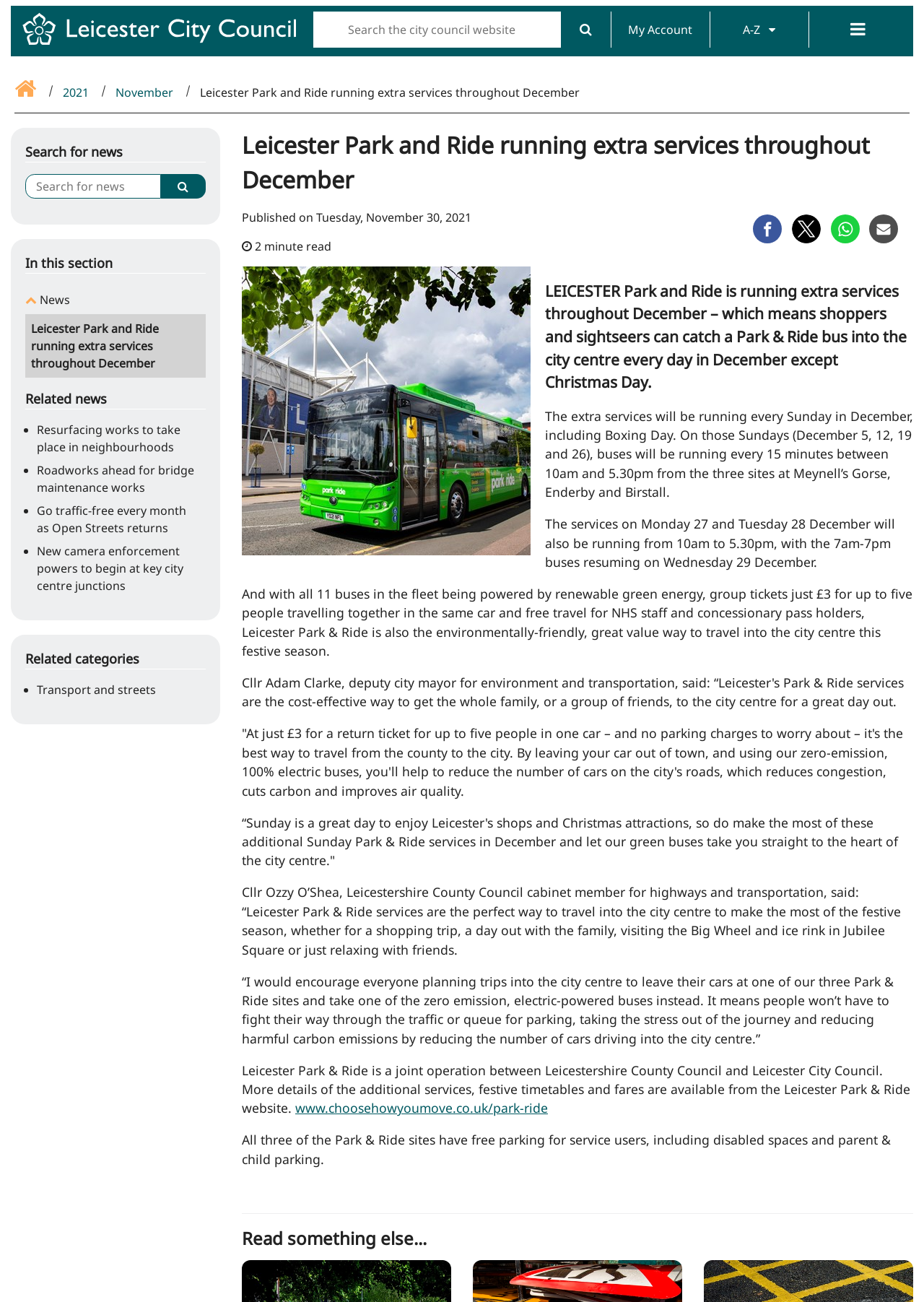What is the principal heading displayed on the webpage?

Leicester Park and Ride running extra services throughout December